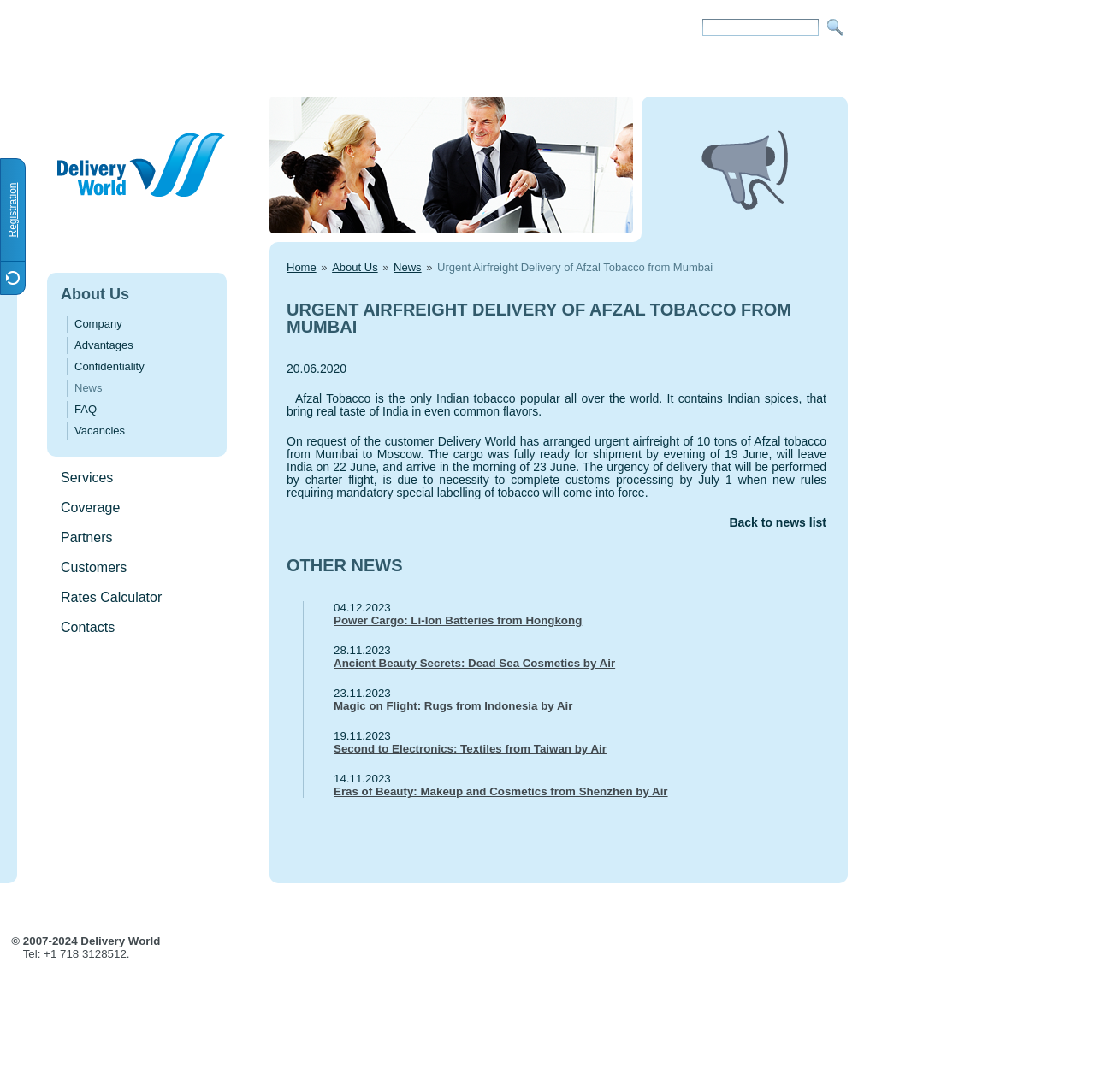Please respond to the question with a concise word or phrase:
How many tons of Afzal tobacco were delivered?

10 tons